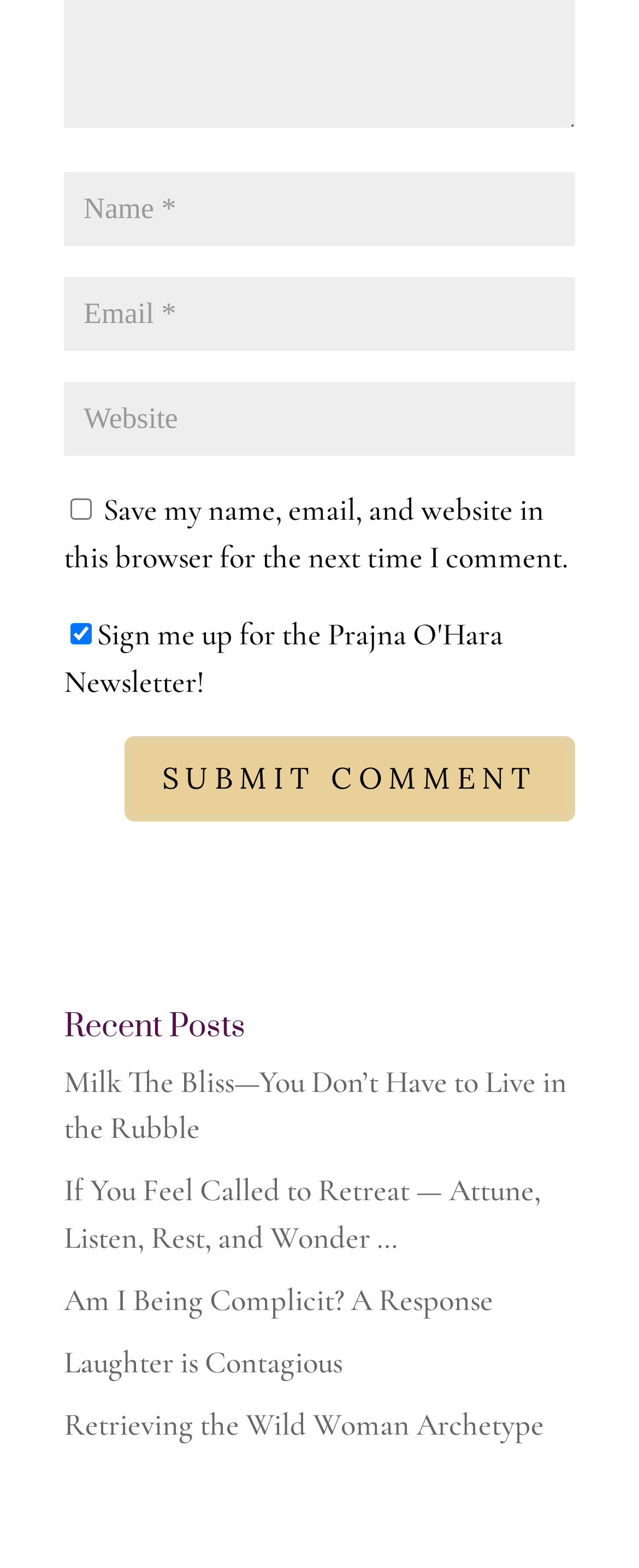With reference to the image, please provide a detailed answer to the following question: How many links are there under 'Recent Posts'?

I looked at the elements under the 'Recent Posts' heading and counted the number of link elements, which are five in total, each with a different text description.